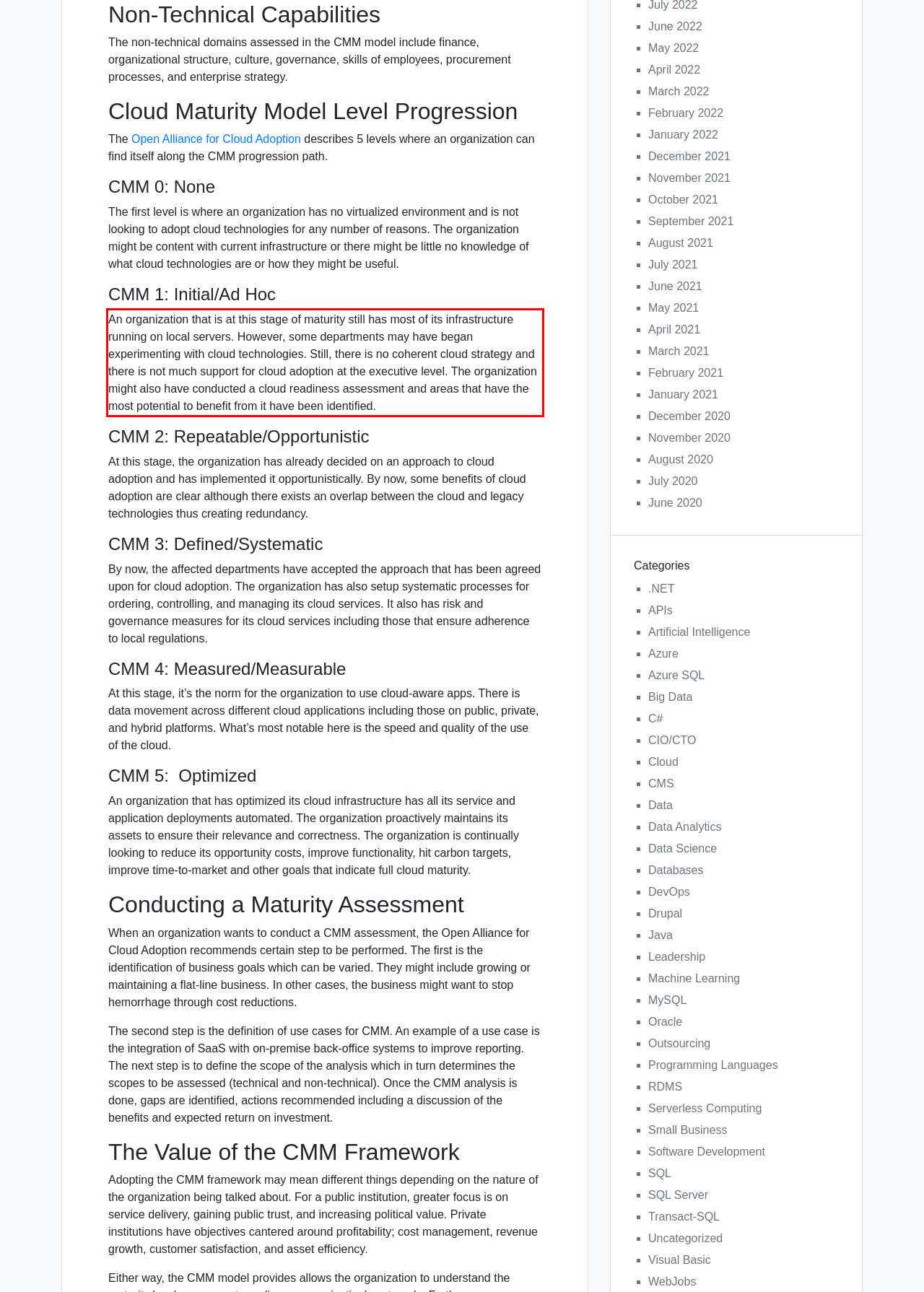Inspect the webpage screenshot that has a red bounding box and use OCR technology to read and display the text inside the red bounding box.

An organization that is at this stage of maturity still has most of its infrastructure running on local servers. However, some departments may have began experimenting with cloud technologies. Still, there is no coherent cloud strategy and there is not much support for cloud adoption at the executive level. The organization might also have conducted a cloud readiness assessment and areas that have the most potential to benefit from it have been identified.